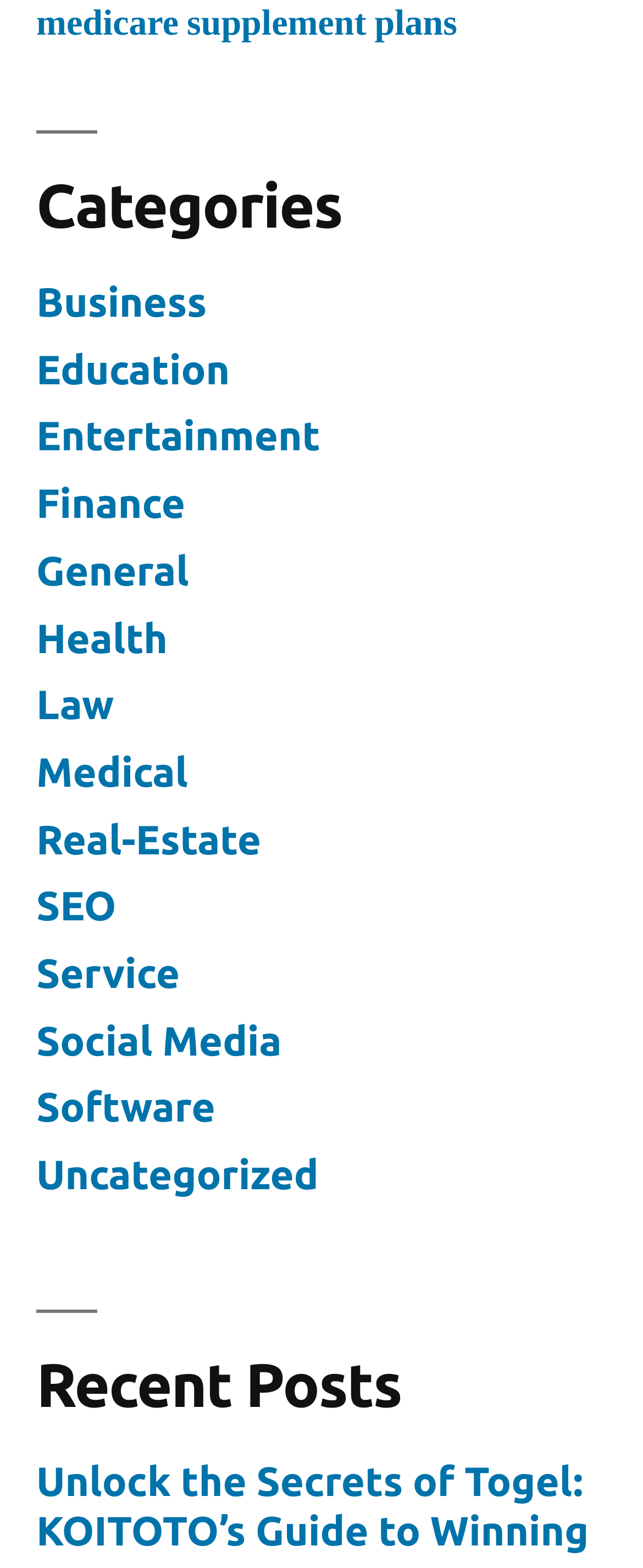What is the title of the latest post?
Examine the image closely and answer the question with as much detail as possible.

I looked at the link under the 'Recent Posts' heading and found the title of the latest post, which is 'Unlock the Secrets of Togel: KOITOTO’s Guide to Winning'.